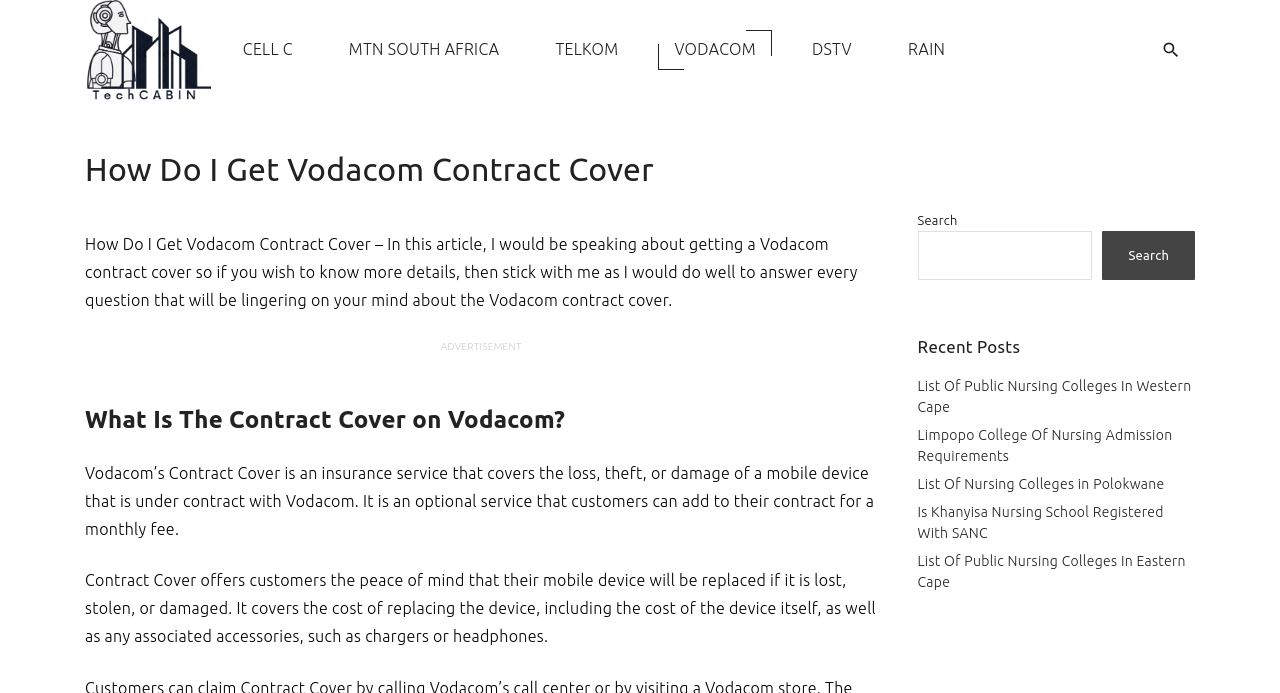Give a detailed account of the webpage's layout and content.

The webpage is about getting a Vodacom contract cover, with the main title "How Do I Get Vodacom Contract Cover" at the top. Below the title, there is a navigation menu with links to different telecom providers, including CELL C, MTN SOUTH AFRICA, TELKOM, VODACOM, DSTV, and RAIN. 

To the right of the navigation menu, there is a search dropdown toggler button with a small image next to it. 

The main content of the webpage is divided into sections. The first section explains what the Vodacom contract cover is, which is an insurance service that covers the loss, theft, or damage of a mobile device under contract with Vodacom. 

Below this section, there is an advertisement. 

The next section explains the benefits of the contract cover, including replacing the mobile device if it is lost, stolen, or damaged, and covering the cost of associated accessories. 

On the right side of the webpage, there is a search box with a search button. Below the search box, there is a section titled "Recent Posts" with links to several articles about nursing colleges and admission requirements.